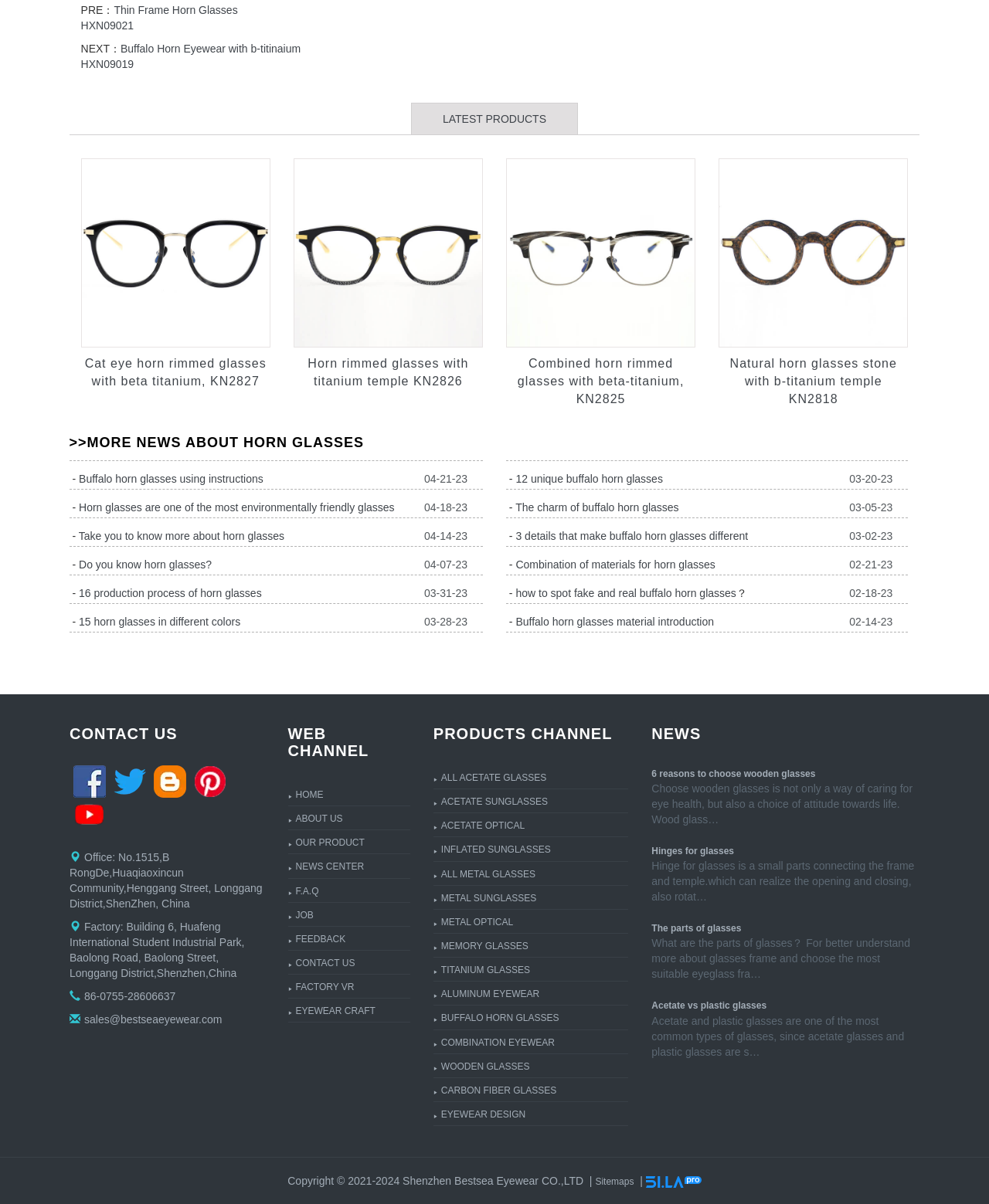How many categories are listed on the WEB CHANNEL section?
Please answer the question with as much detail as possible using the screenshot.

I counted the number of links on the WEB CHANNEL section, and there are 8 categories listed: HOME, ABOUT US, OUR PRODUCT, NEWS CENTER, F.A.Q, JOB, FEEDBACK, and CONTACT US.